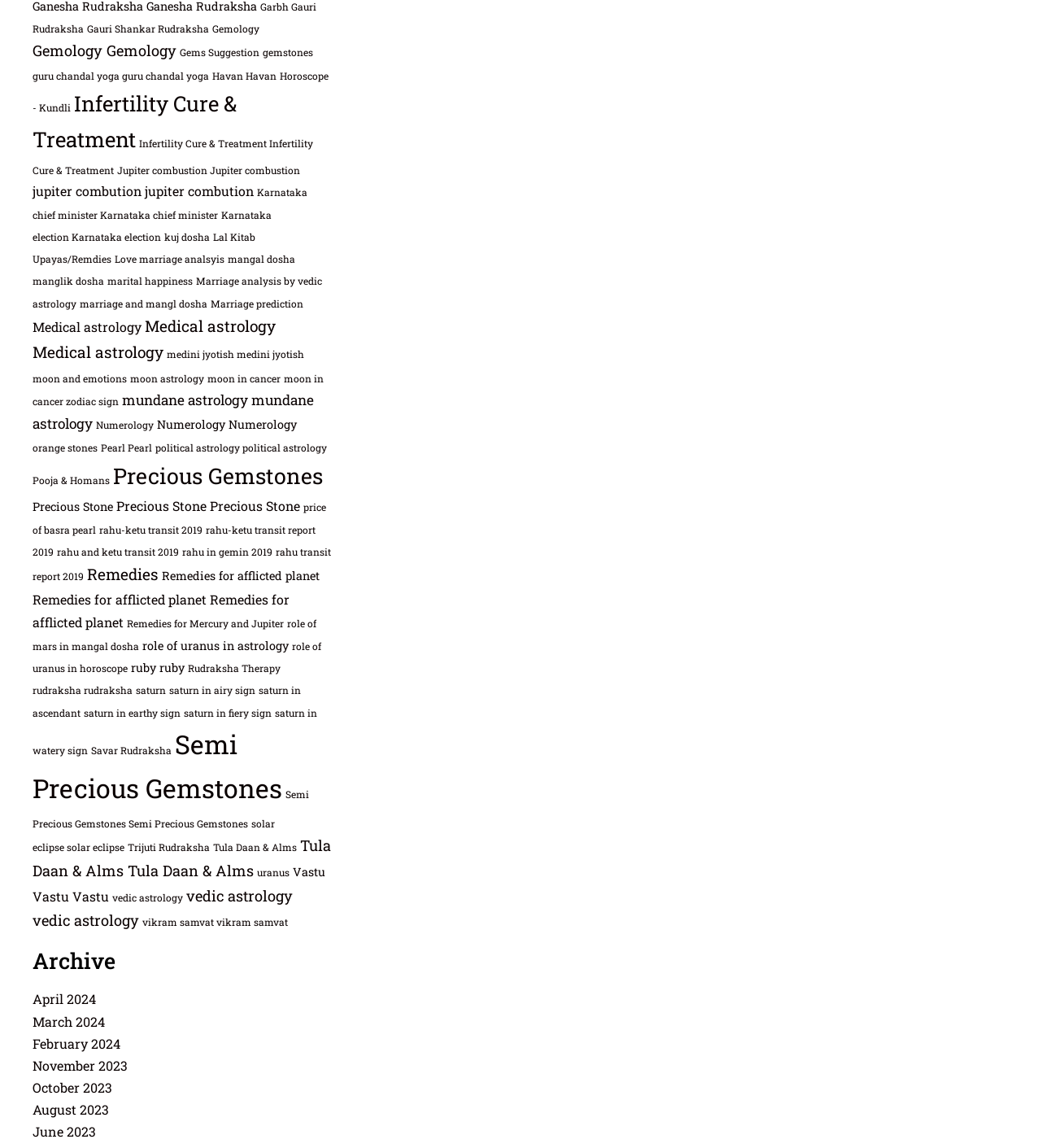Find and specify the bounding box coordinates that correspond to the clickable region for the instruction: "Go to Archive".

[0.031, 0.827, 0.319, 0.846]